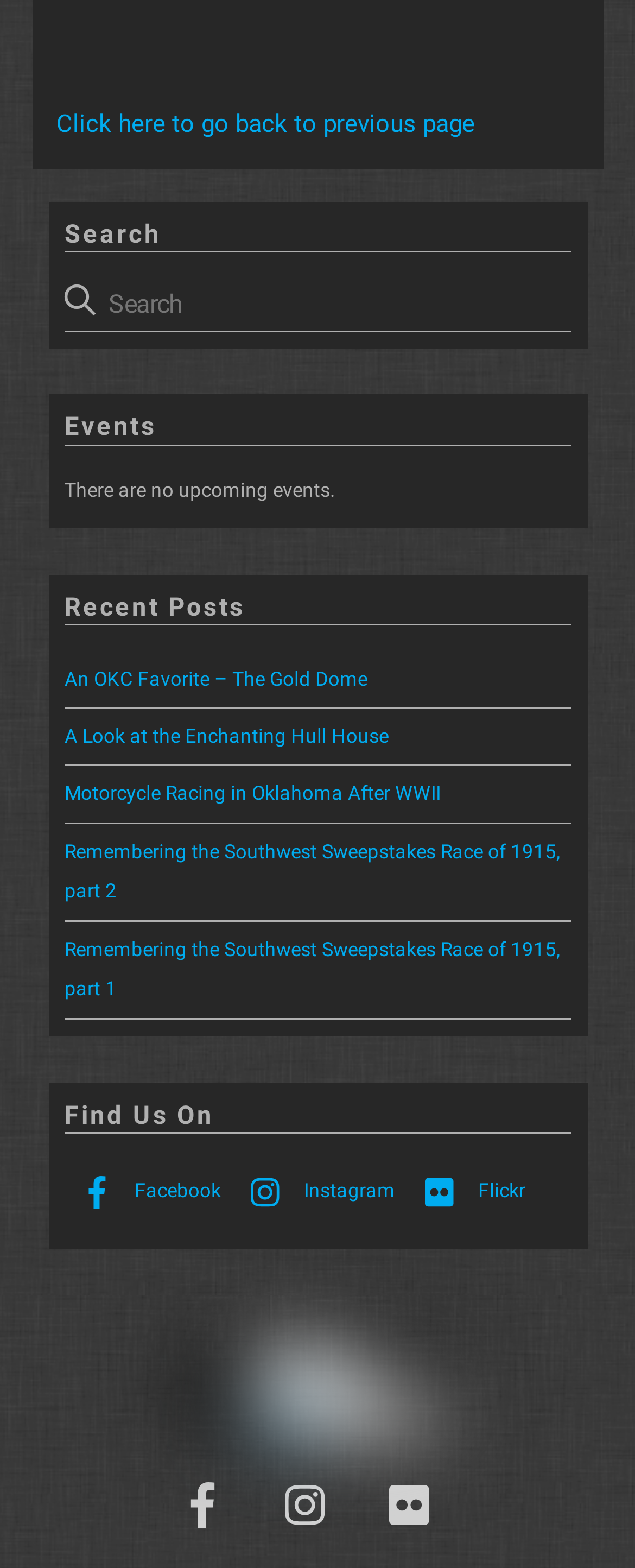Could you highlight the region that needs to be clicked to execute the instruction: "View the menu"?

None